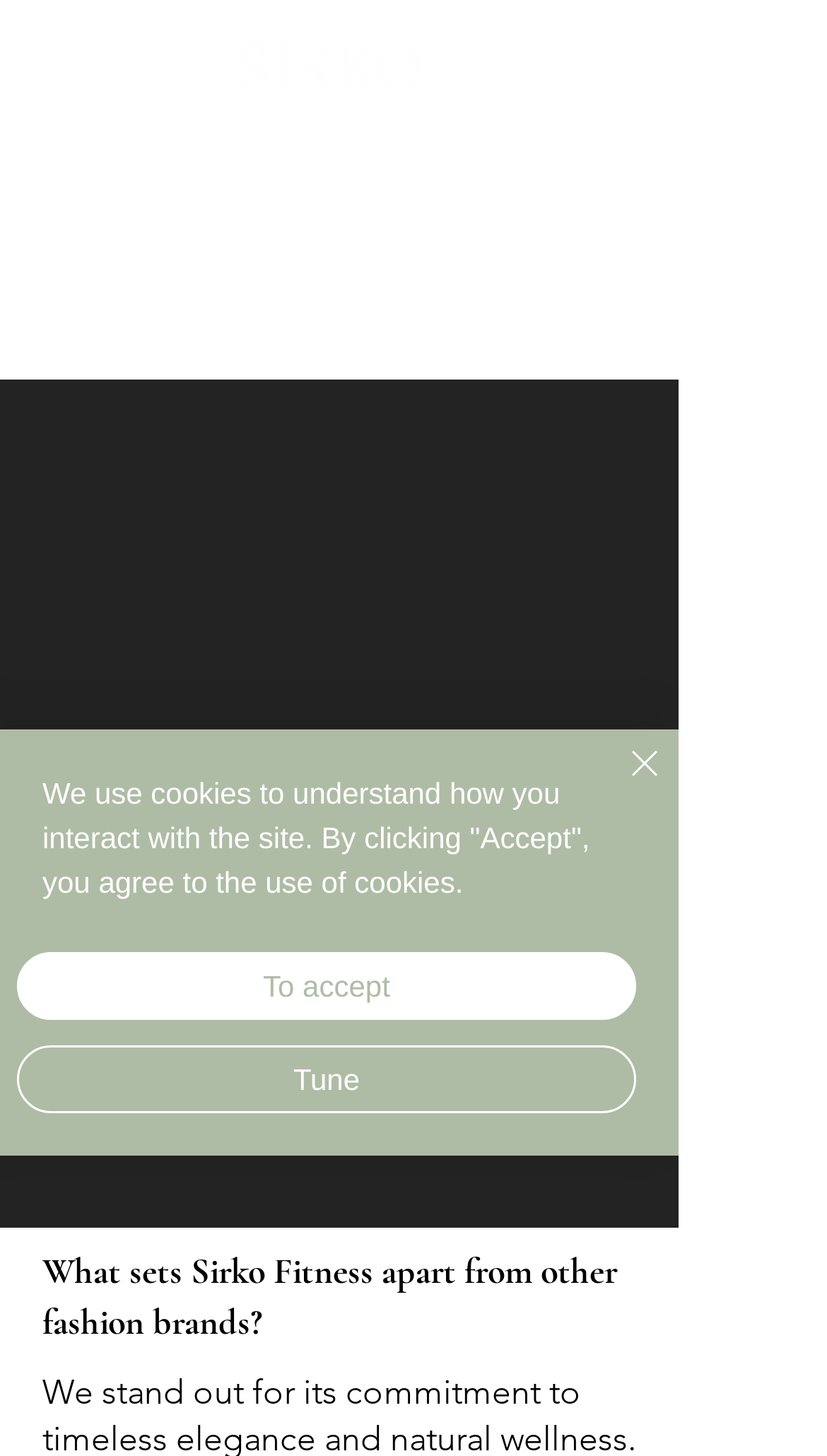Determine the bounding box coordinates for the HTML element mentioned in the following description: "aria-label="Open navigation menu"". The coordinates should be a list of four floats ranging from 0 to 1, represented as [left, top, right, bottom].

[0.682, 0.007, 0.81, 0.08]